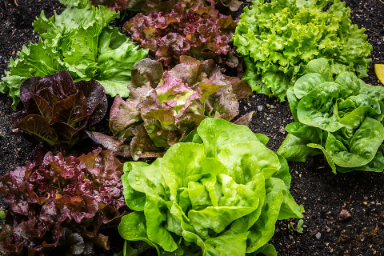Are the lettuce leaves arranged randomly?
Based on the screenshot, respond with a single word or phrase.

No